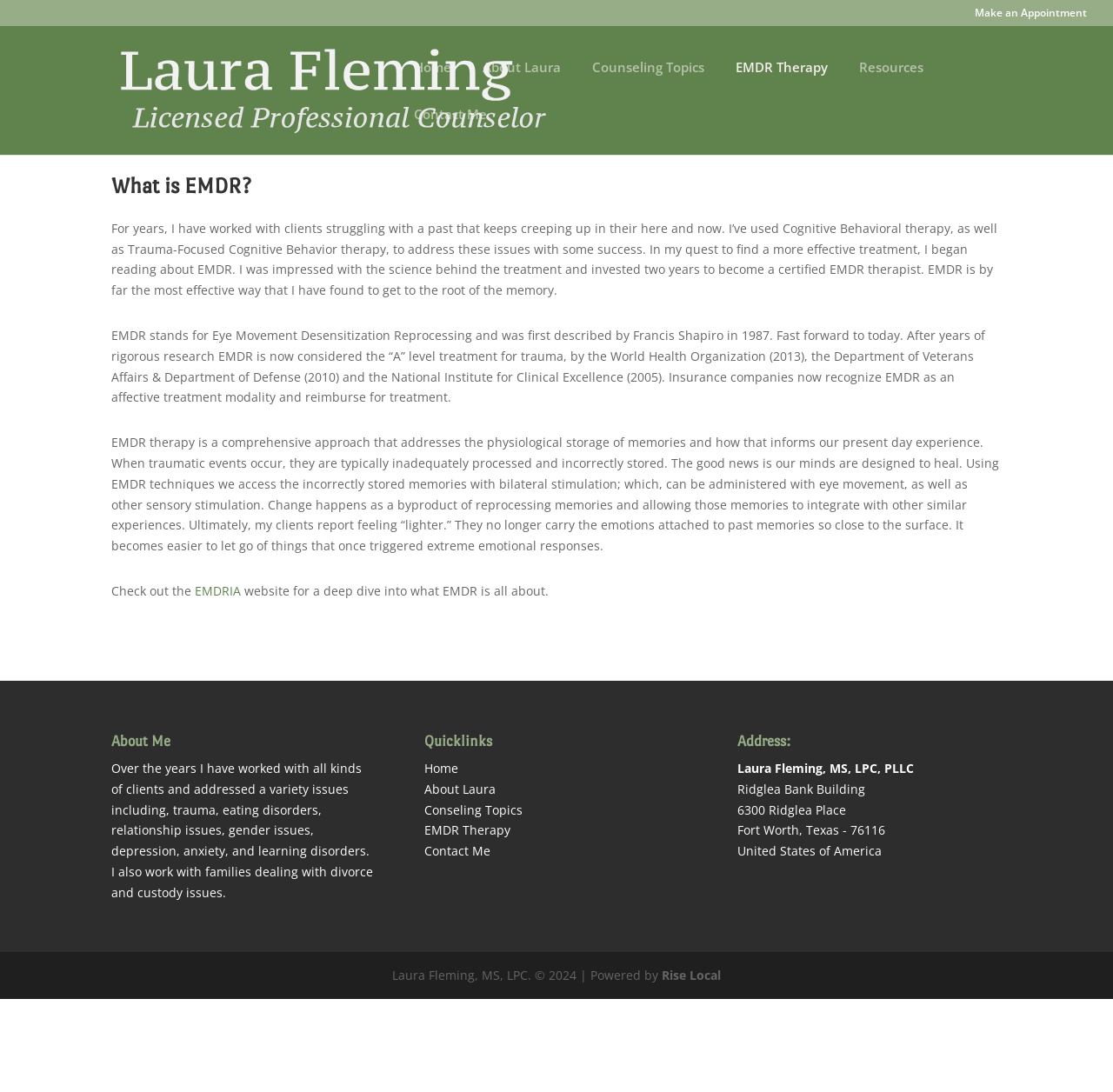Identify the bounding box of the UI element described as follows: "name="s" placeholder="Search …" title="Search for:"". Provide the coordinates as four float numbers in the range of 0 to 1 [left, top, right, bottom].

[0.157, 0.023, 0.877, 0.025]